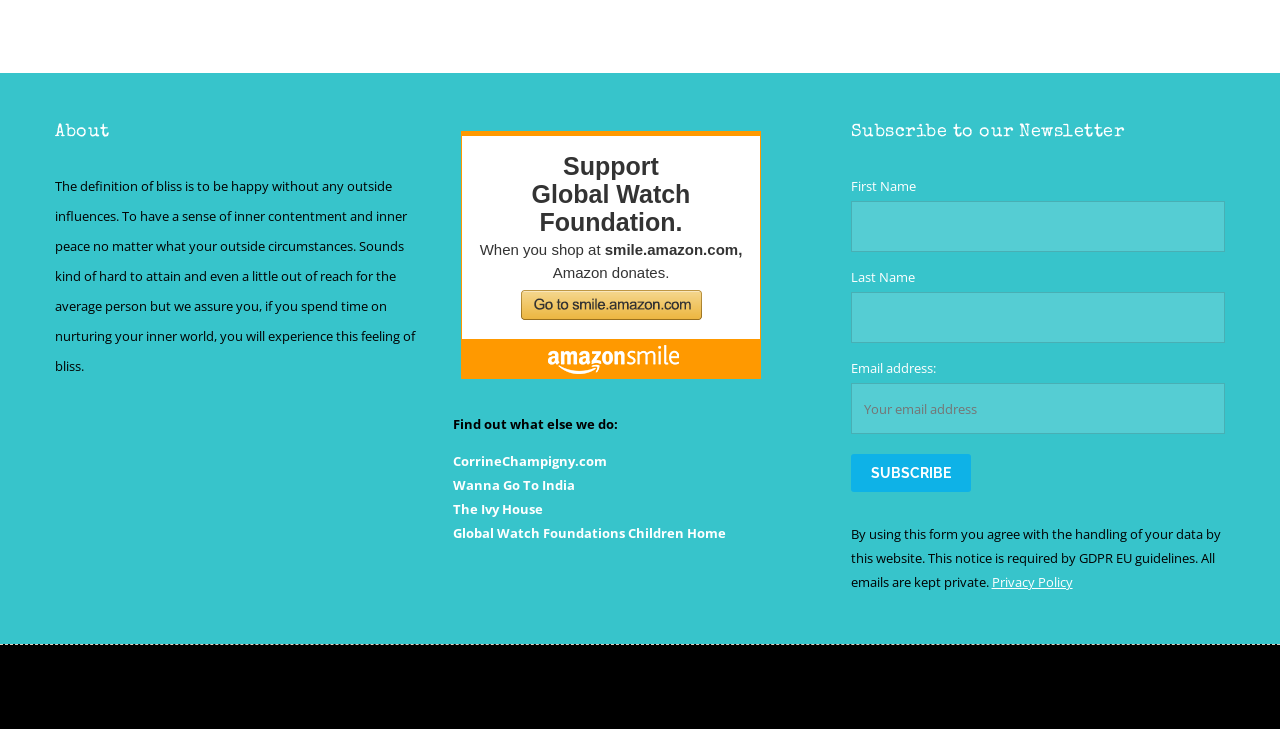Determine the bounding box coordinates of the clickable region to execute the instruction: "Click the Wanna Go To India link". The coordinates should be four float numbers between 0 and 1, denoted as [left, top, right, bottom].

[0.354, 0.653, 0.449, 0.677]